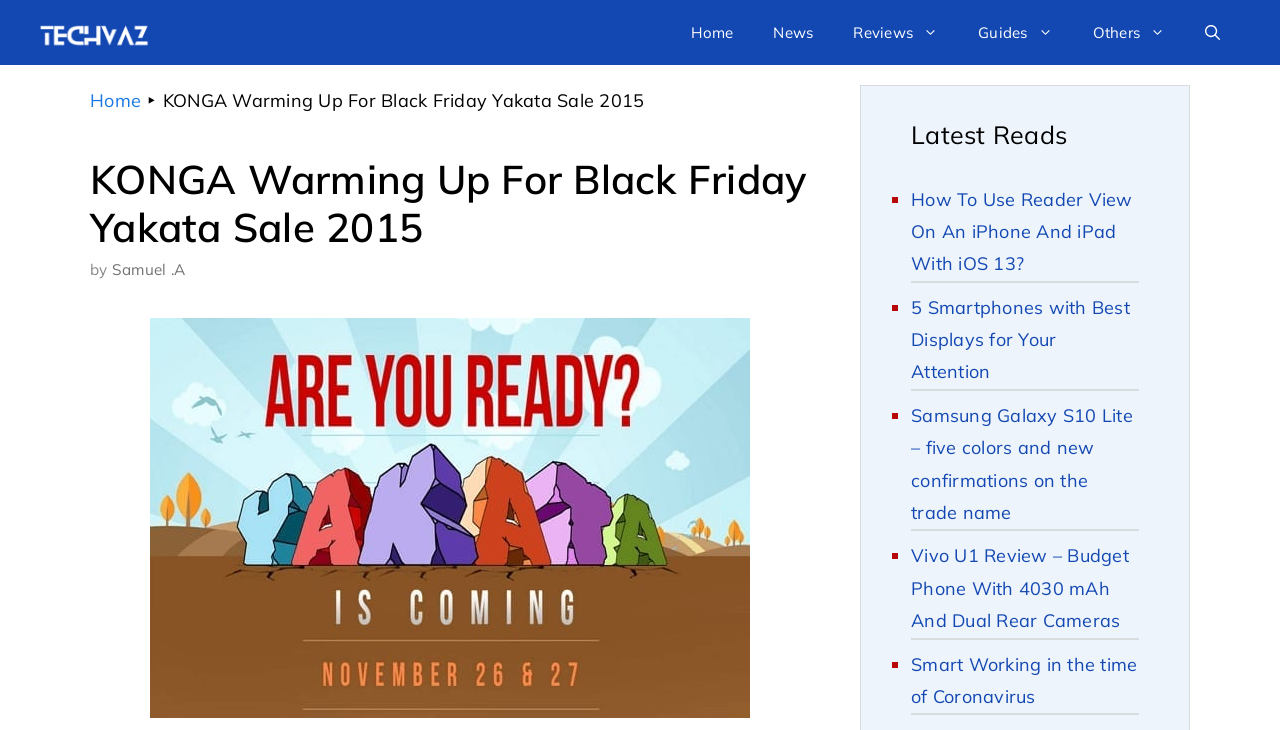Using the elements shown in the image, answer the question comprehensively: What is the name of the sale event?

Based on the webpage's meta description and the heading 'KONGA Warming Up For Black Friday Yakata Sale 2015', it is clear that the sale event is called Konga Black Friday Yakata Sale 2015.